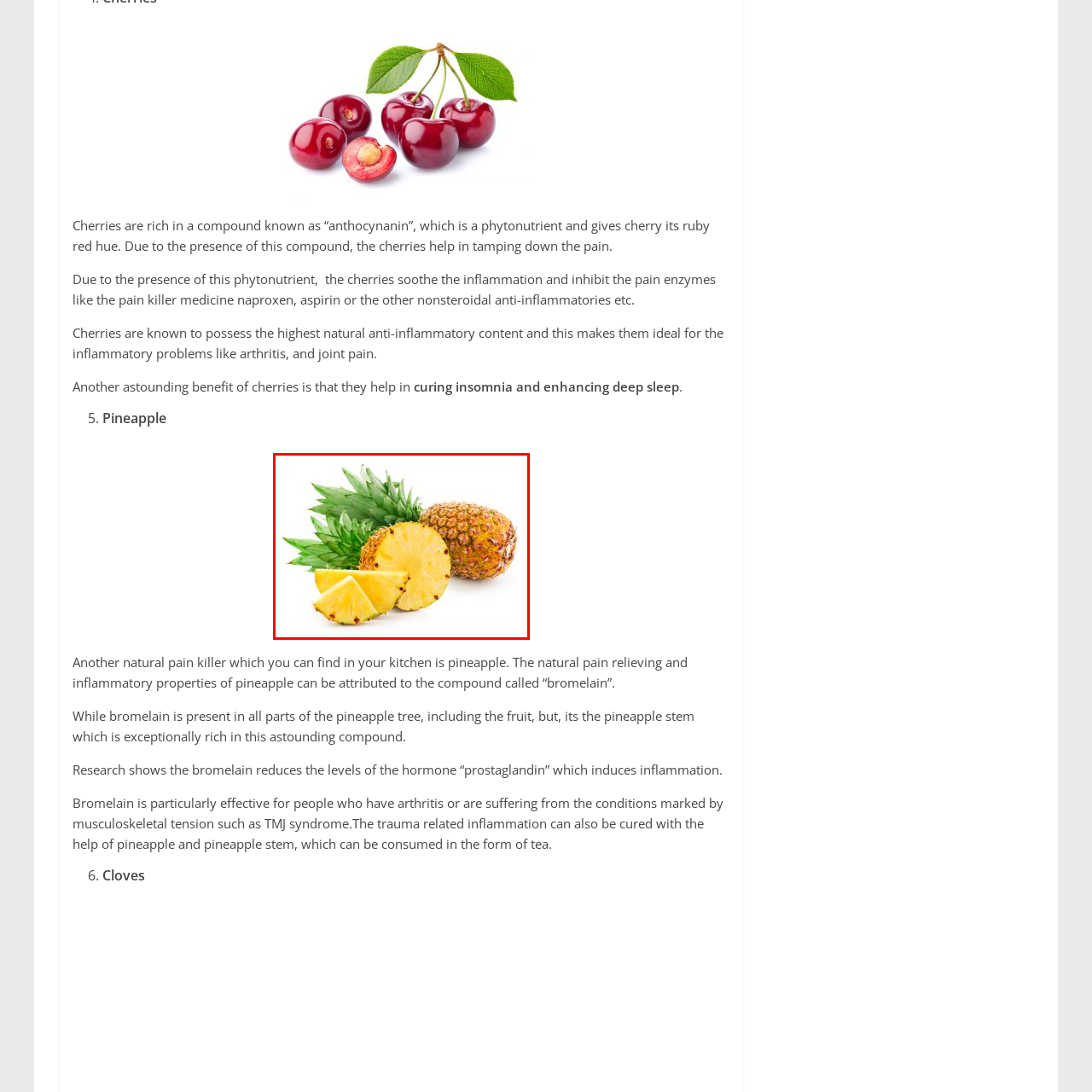Offer a detailed description of the content within the red-framed image.

The image showcases a vibrant and fresh pineapple, sliced to reveal its juicy yellow interior. Accompanying the whole fruit are several pineapple slices, emphasizing its tropical appeal and rich texture. Pineapples are not only delicious but also packed with natural health benefits. They contain bromelain, a compound celebrated for its anti-inflammatory and pain-relieving properties. This makes pineapple an excellent natural remedy for conditions like arthritis and other musculoskeletal tensions. The pineapple's robust flavor and nutrient profile also position it as a versatile ingredient in various culinary dishes, offering both taste and health advantages.